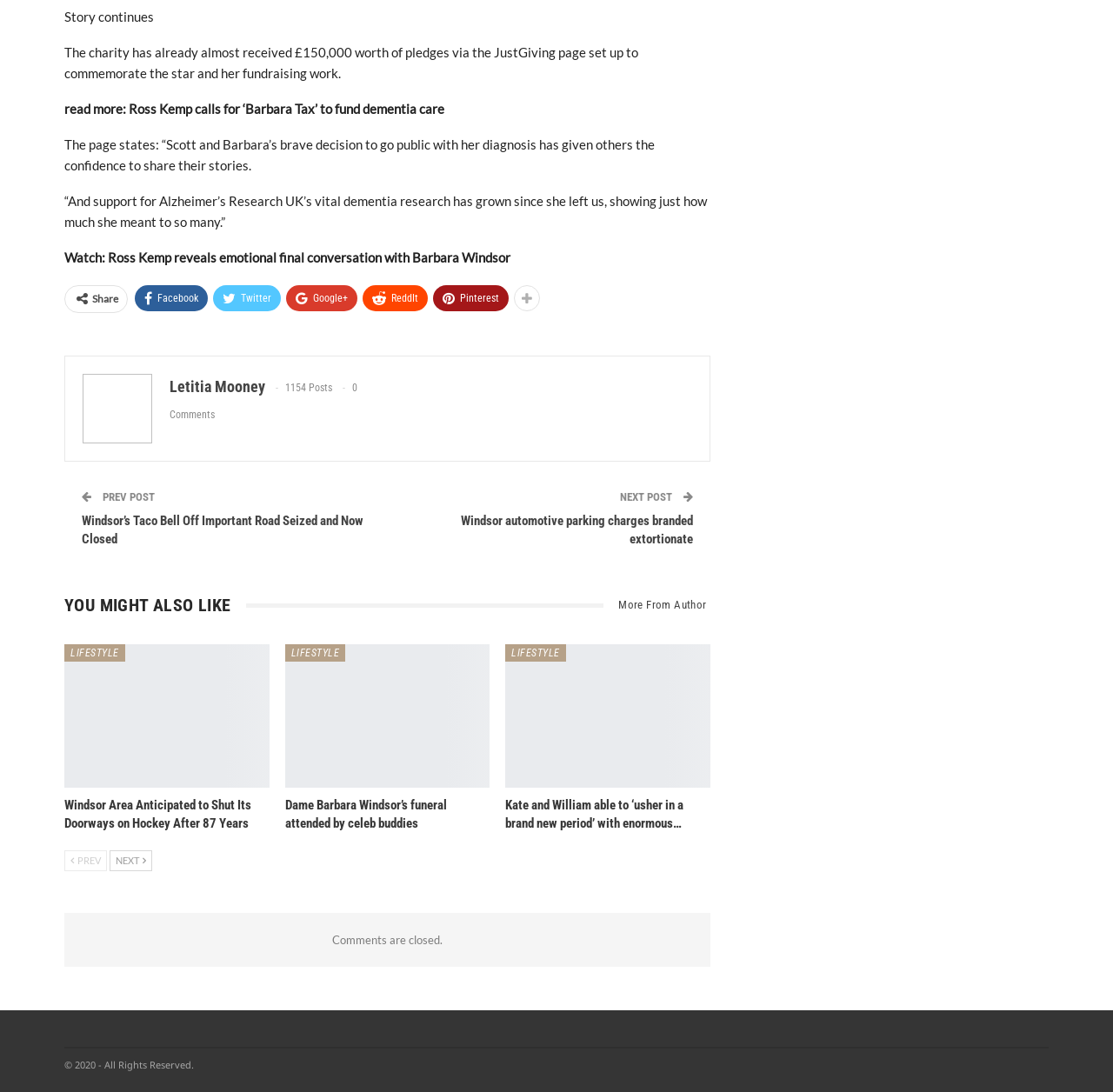Please identify the bounding box coordinates of the region to click in order to complete the given instruction: "Read more about Windsor's Taco Bell". The coordinates should be four float numbers between 0 and 1, i.e., [left, top, right, bottom].

[0.073, 0.47, 0.327, 0.501]